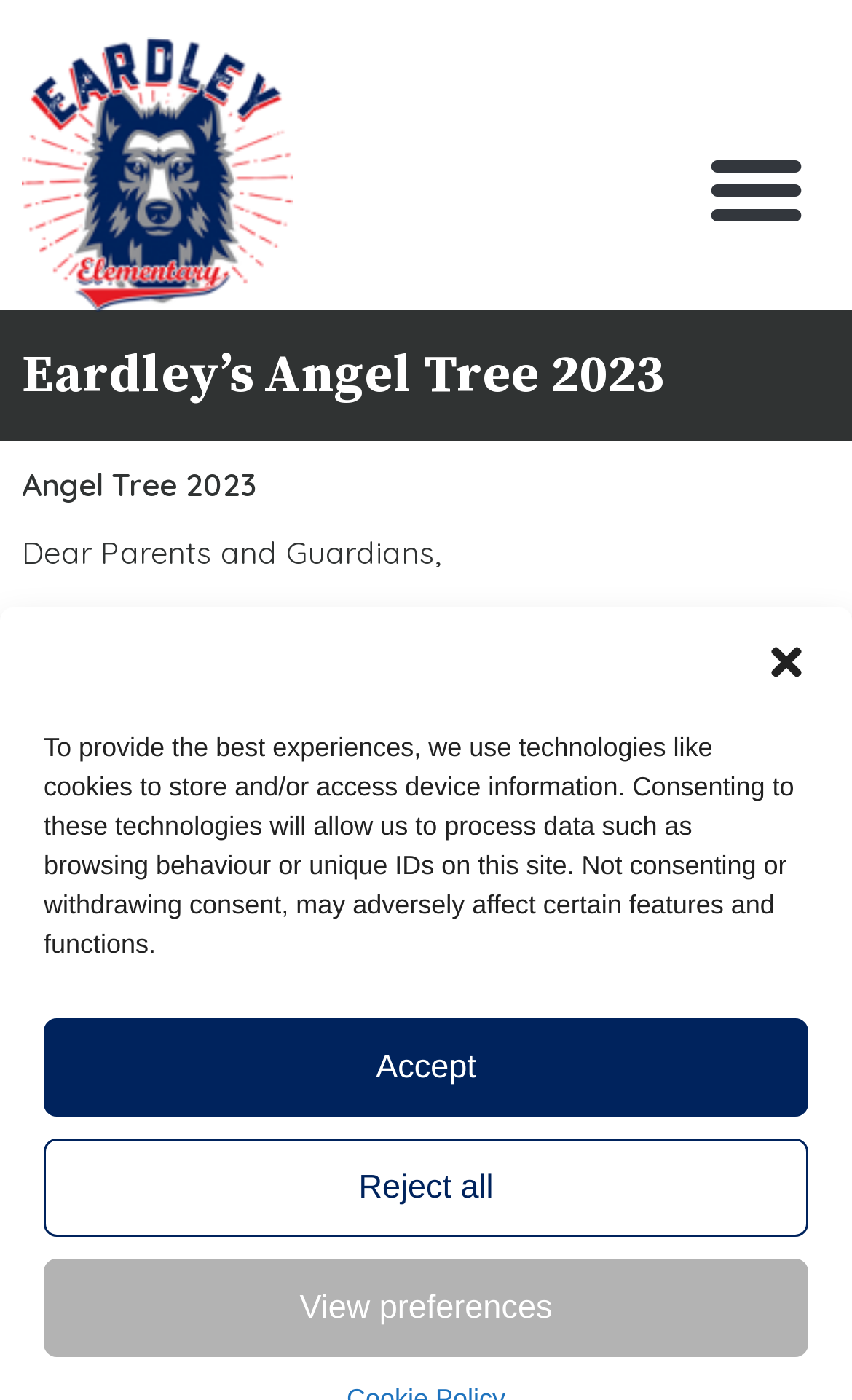Refer to the screenshot and answer the following question in detail:
What is the purpose of Eardley's Angel Tree?

Based on the webpage content, it is clear that Eardley's Angel Tree is an initiative to collect donations to support families in need within the school community. The webpage provides details on how to participate and help.